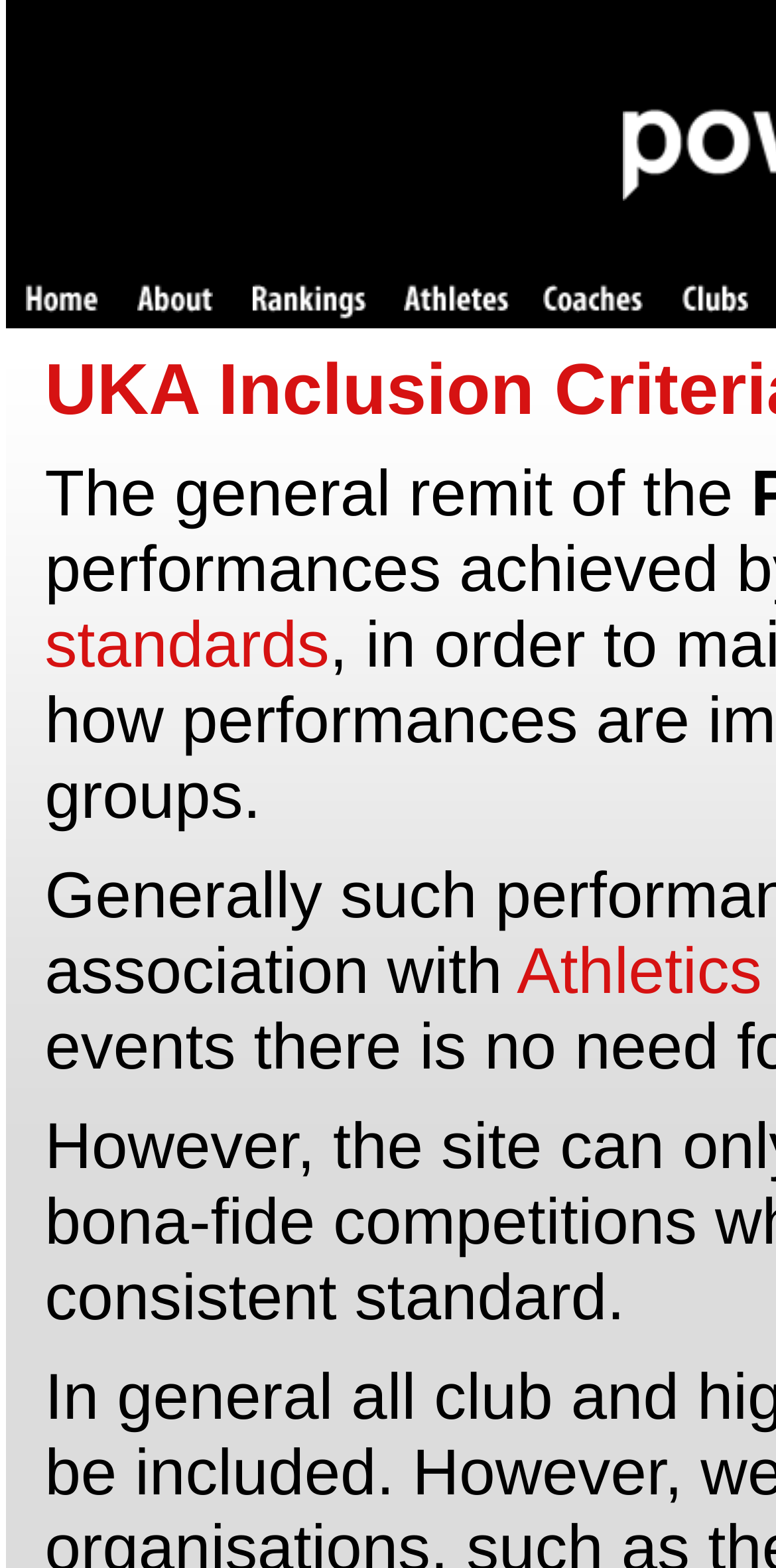Provide a one-word or brief phrase answer to the question:
What is the link text that is related to rules?

standards